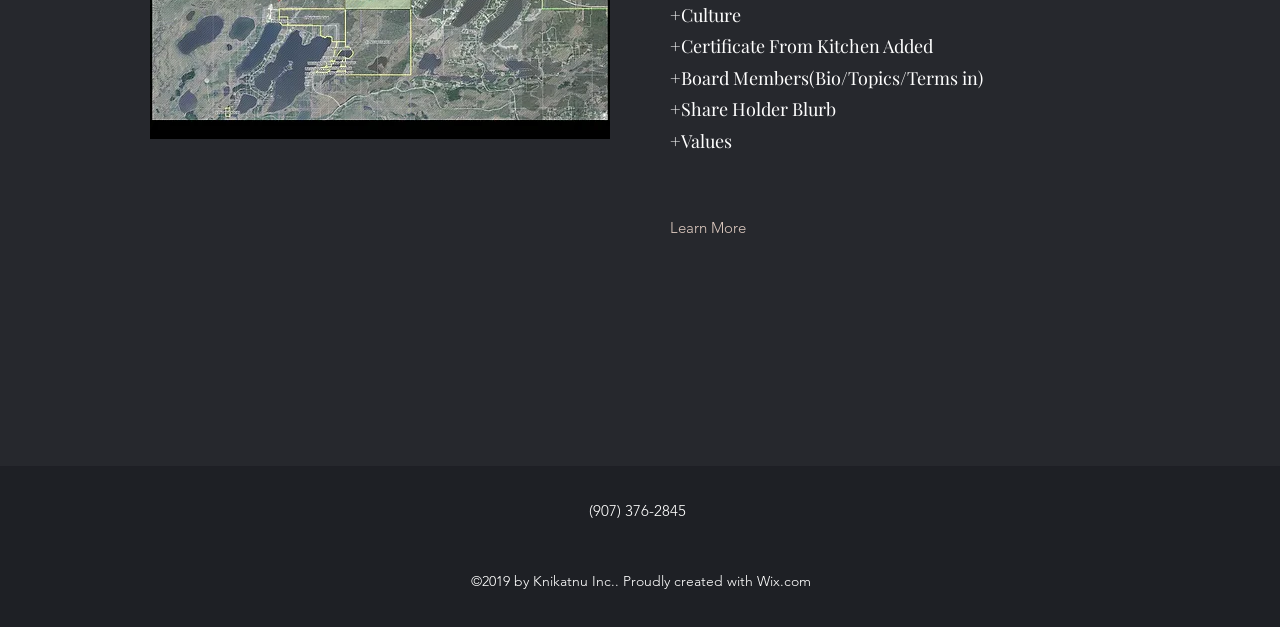Predict the bounding box coordinates for the UI element described as: "Learn More". The coordinates should be four float numbers between 0 and 1, presented as [left, top, right, bottom].

[0.523, 0.333, 0.583, 0.38]